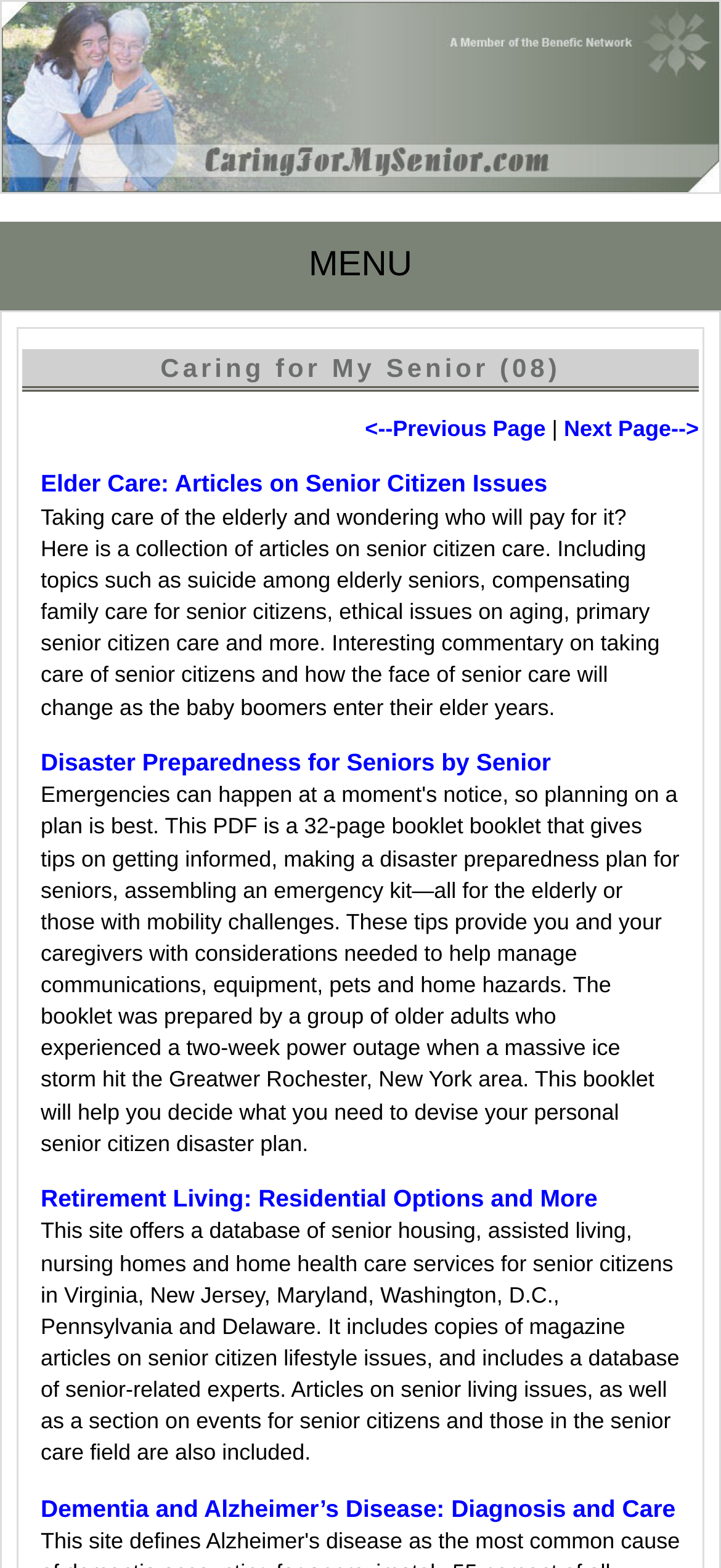Craft a detailed narrative of the webpage's structure and content.

The webpage is dedicated to providing resources for caring for elderly individuals. At the top, there is a large image that spans the entire width of the page. Below the image, there is a menu section with a heading "Caring for My Senior (08)" and three links: "<--Previous Page", "Next Page-->", and "Elder Care: Articles on Senior Citizen Issues". 

To the right of the menu section, there is a block of text that summarizes the content of the webpage, which discusses various topics related to senior citizen care, including suicide among elderly seniors, compensating family care, ethical issues on aging, and more. 

Below the summary text, there are four links to specific resources: "Disaster Preparedness for Seniors by Senior", "Retirement Living: Residential Options and More", "Dementia and Alzheimer’s Disease: Diagnosis and Care", and a database of senior housing, assisted living, nursing homes, and home health care services for senior citizens in several states. The last link is accompanied by a lengthy description of the resource, including its features and content.